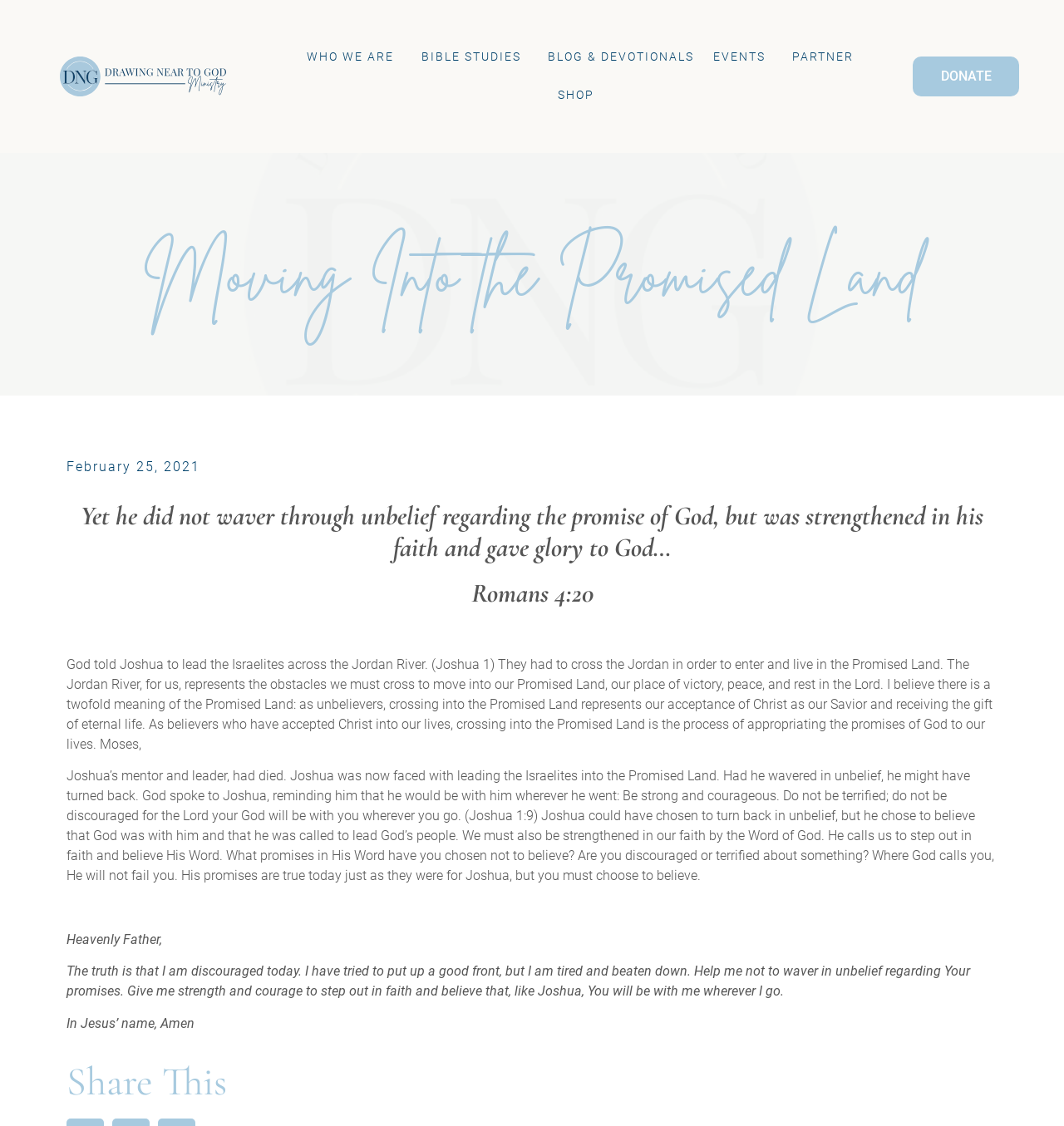Using a single word or phrase, answer the following question: 
Who led the Israelites across the Jordan River?

Joshua